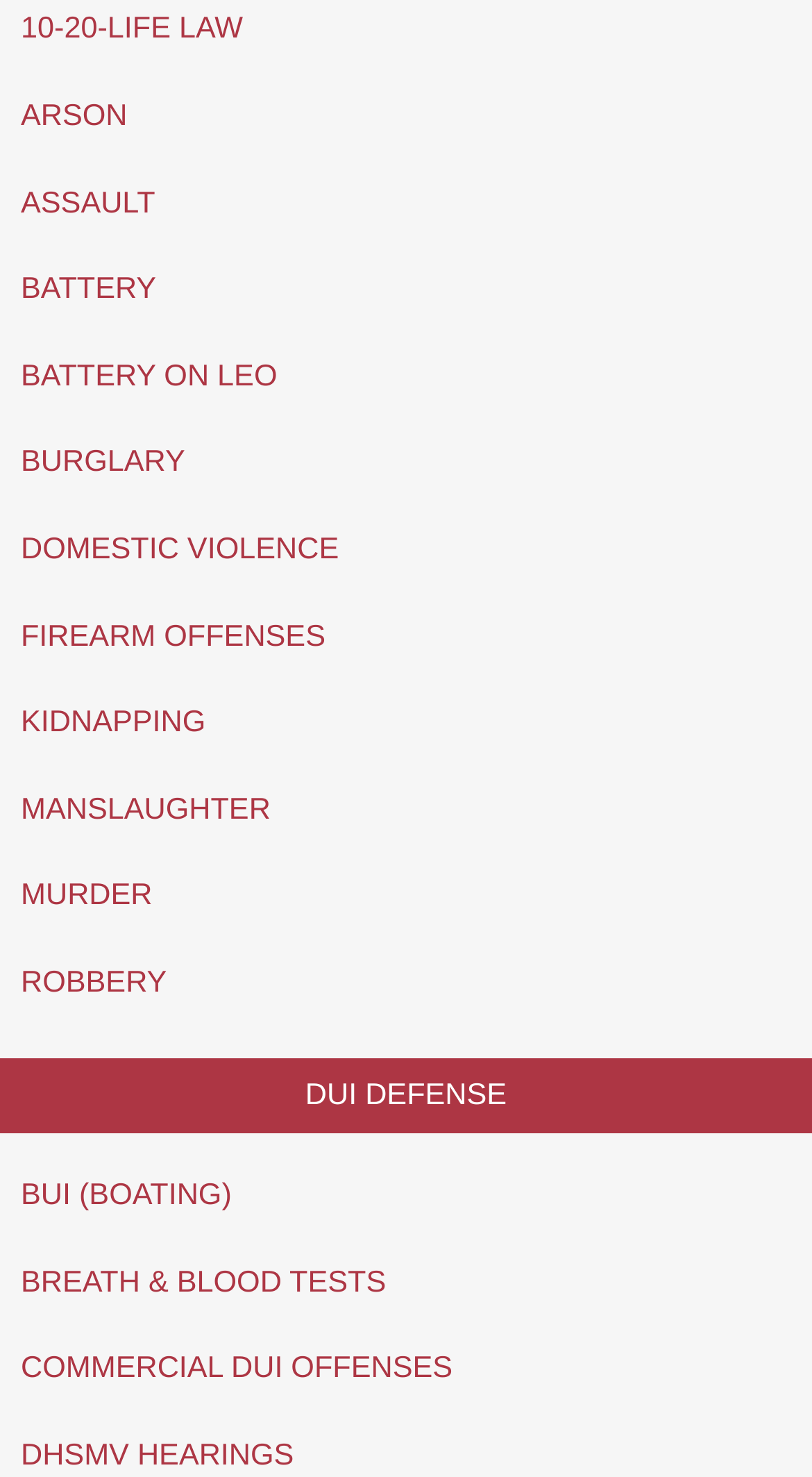Give a concise answer using only one word or phrase for this question:
Are all the links on the left side of the webpage?

Yes